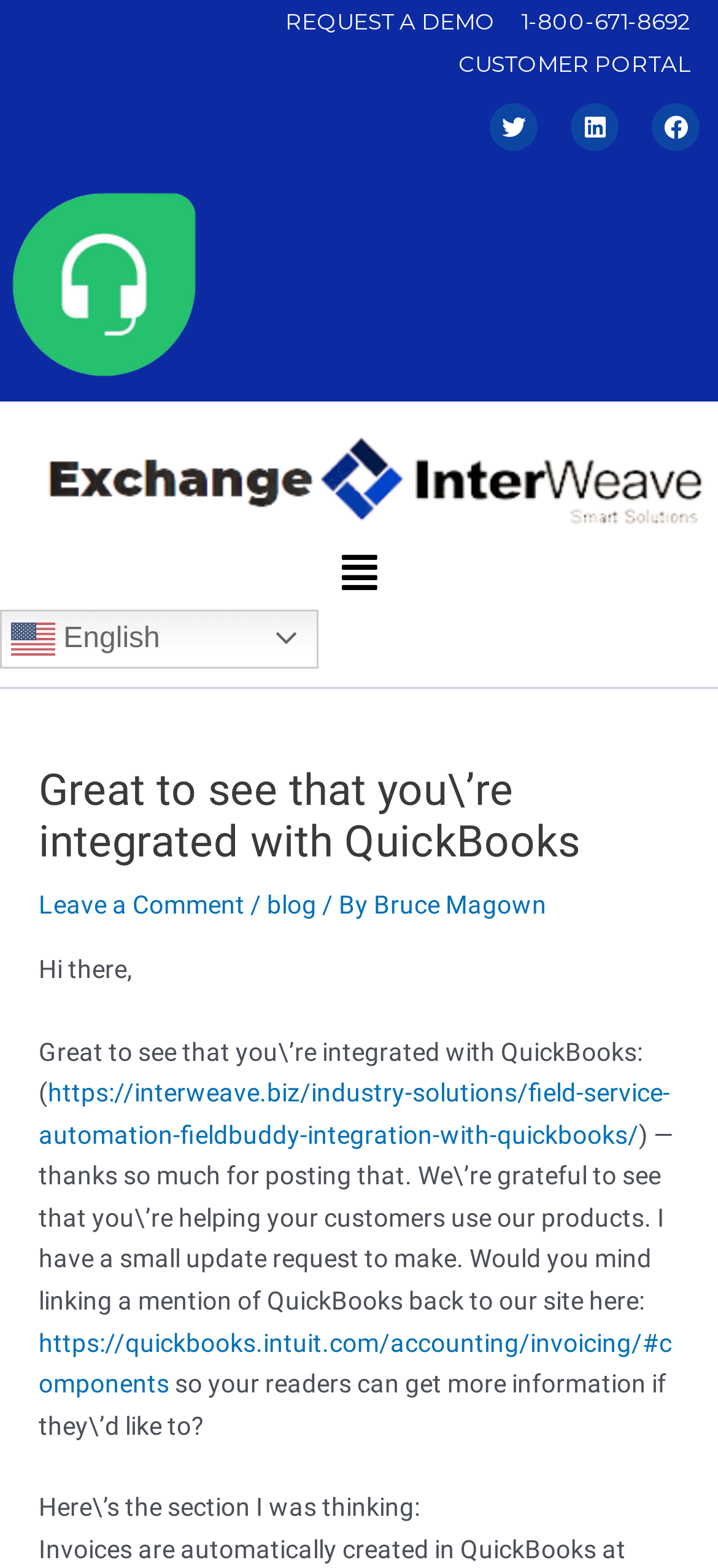Please find the bounding box coordinates of the section that needs to be clicked to achieve this instruction: "Open the menu".

[0.456, 0.343, 0.544, 0.388]